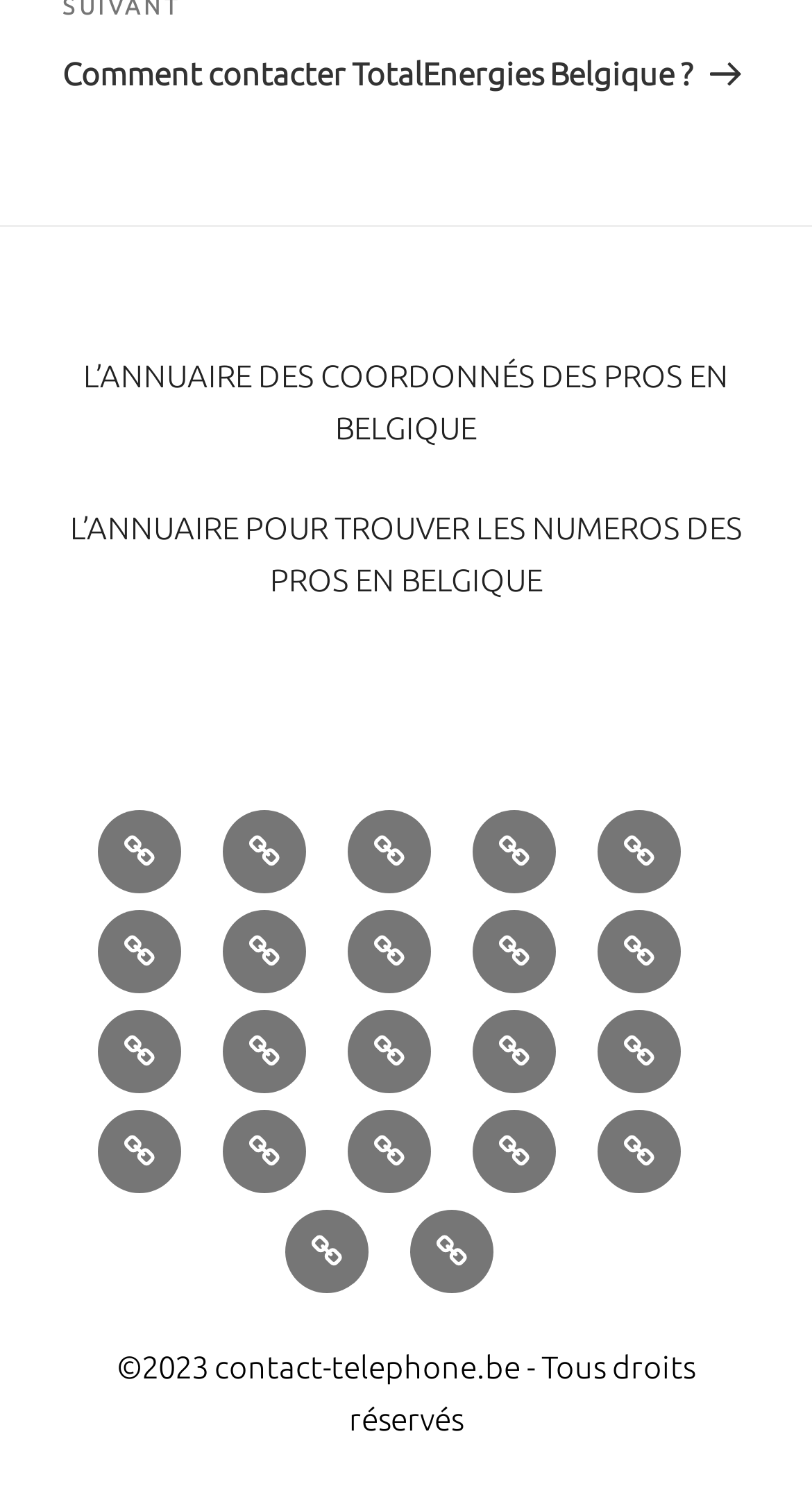Bounding box coordinates are specified in the format (top-left x, top-left y, bottom-right x, bottom-right y). All values are floating point numbers bounded between 0 and 1. Please provide the bounding box coordinate of the region this sentence describes: Banques

[0.121, 0.609, 0.223, 0.665]